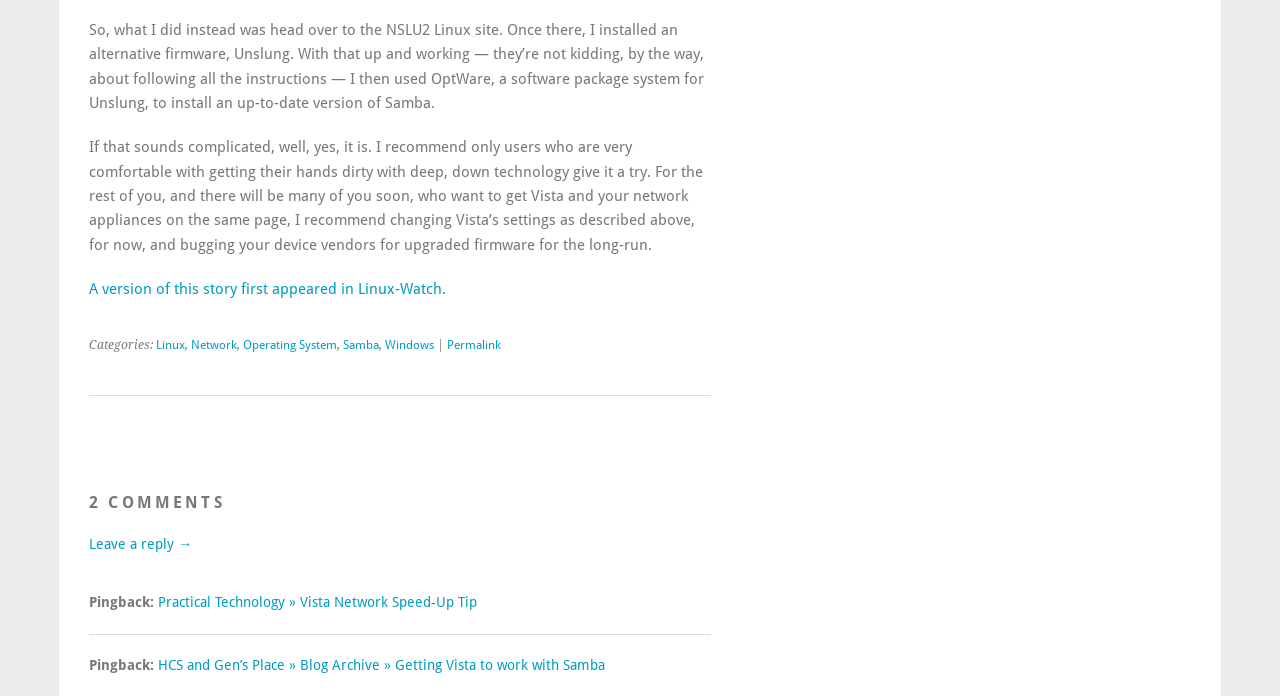Identify the bounding box coordinates of the area you need to click to perform the following instruction: "Learn about Giovanni Arcari".

None